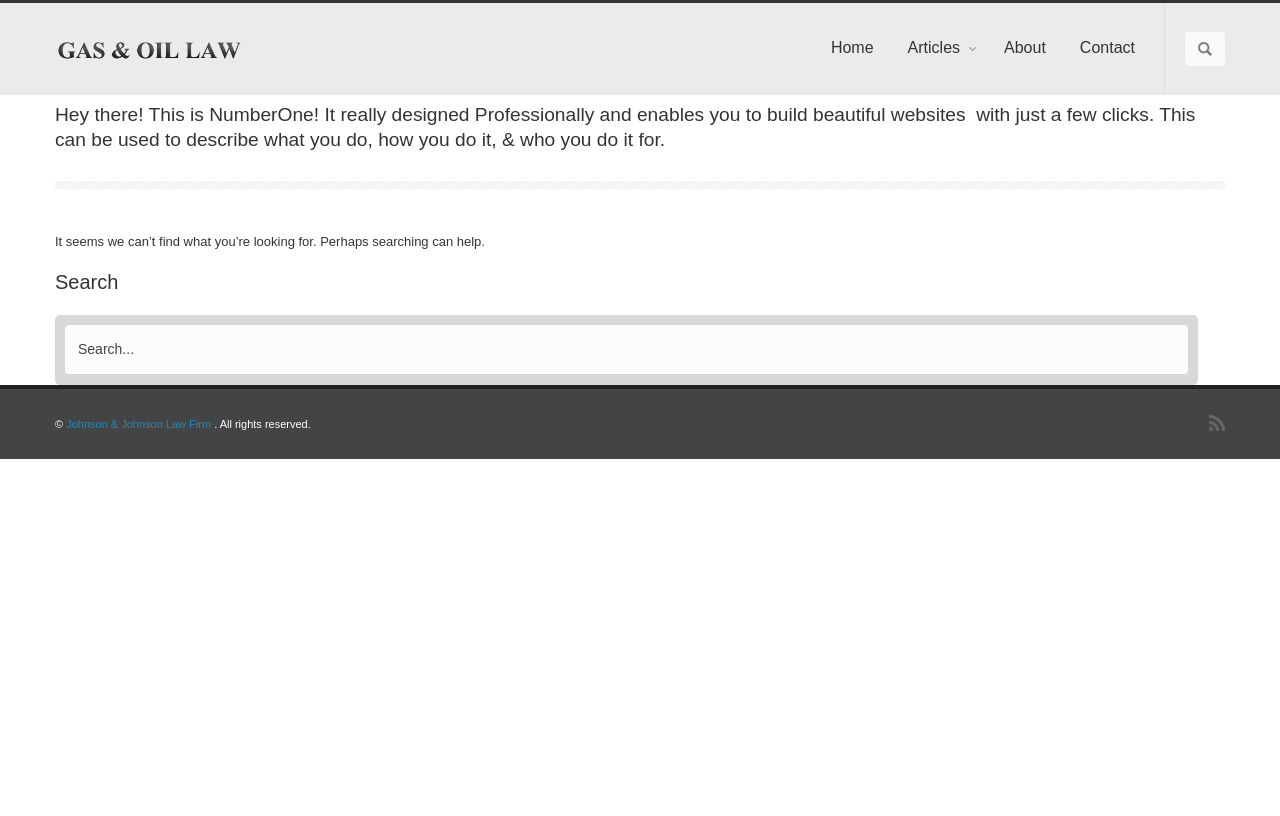Identify the bounding box coordinates of the section to be clicked to complete the task described by the following instruction: "Search for something". The coordinates should be four float numbers between 0 and 1, formatted as [left, top, right, bottom].

[0.051, 0.398, 0.928, 0.458]